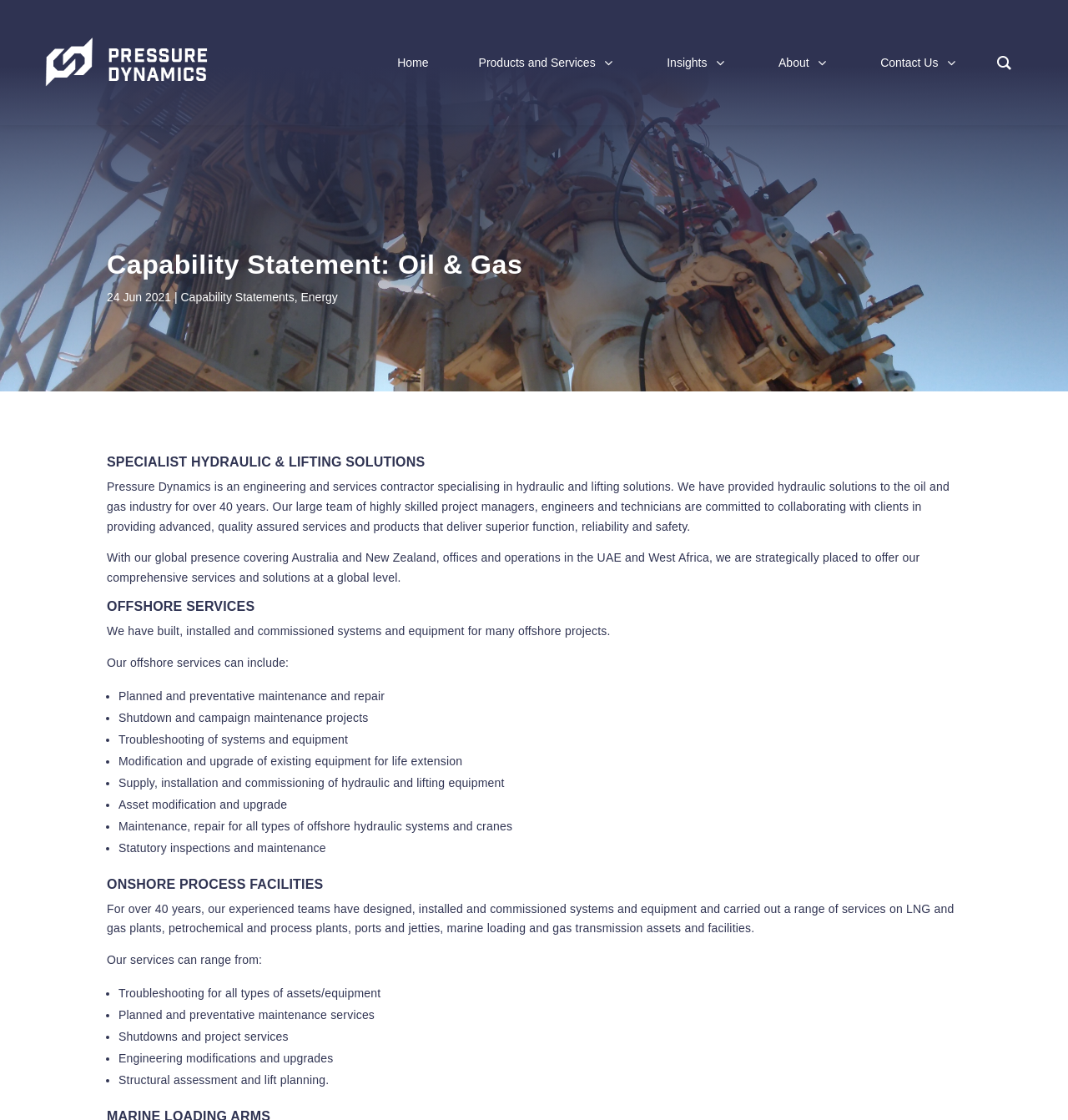What type of equipment does Pressure Dynamics supply and install?
Please give a detailed and thorough answer to the question, covering all relevant points.

Based on the webpage content, Pressure Dynamics supplies, installs, and commissions hydraulic and lifting equipment, including systems and equipment for offshore projects and onshore process facilities.